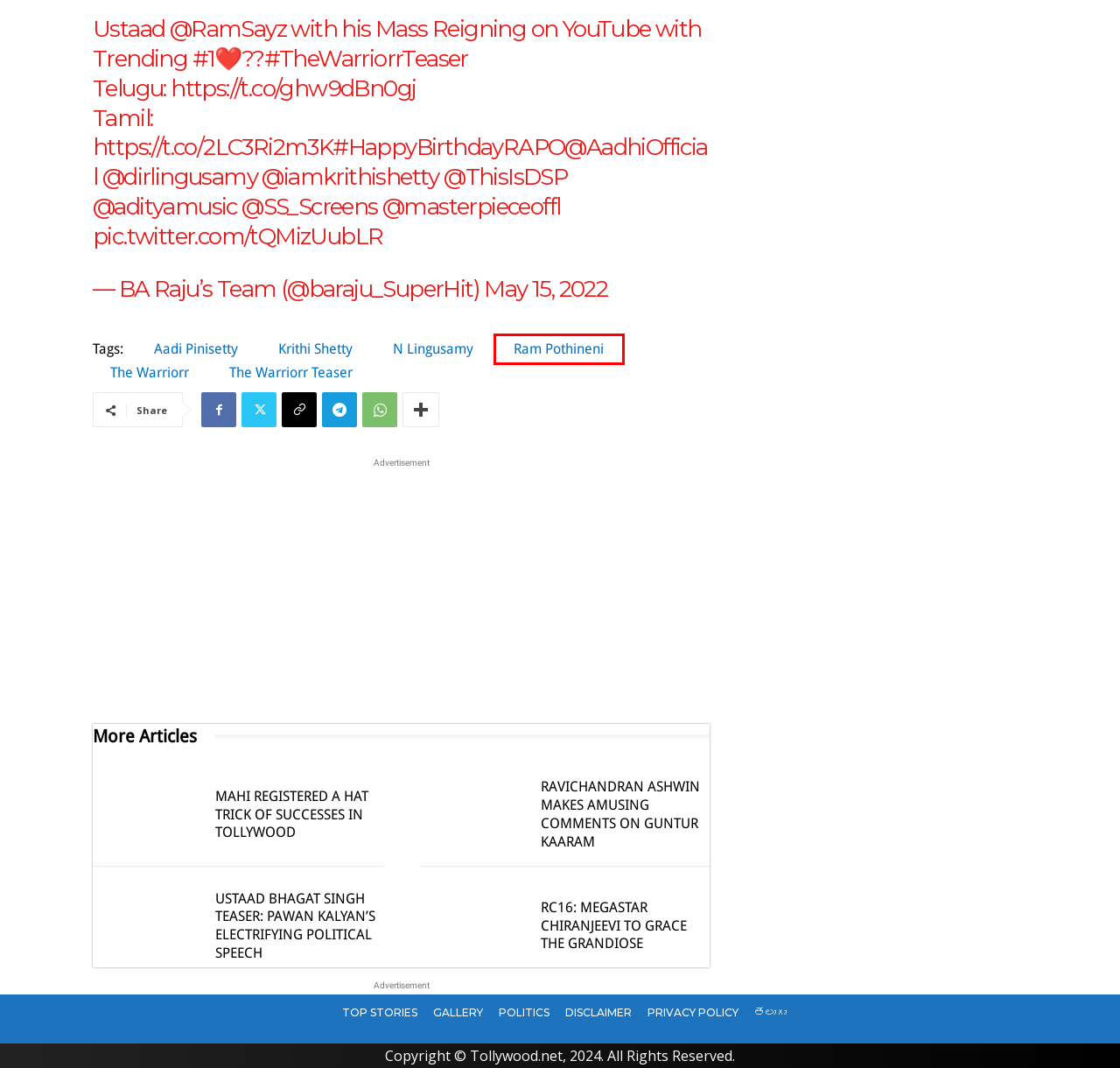You are given a screenshot of a webpage within which there is a red rectangle bounding box. Please choose the best webpage description that matches the new webpage after clicking the selected element in the bounding box. Here are the options:
A. Tollywood Website Privacy Policy
B. https://twitter.com/baraju_SuperHit/status/1525811549184487424/photo/1
C. https://youtu.be/MkT-2GIBlvM
D. Ram Pothineni Archives - Tollywood
E. RC16: Megastar Chiranjeevi to grace the grandiose
F. Krithi Shetty Archives - Tollywood
G. Mahi registered a hat trick of successes in tollywood
H. Ustaad Bhagat Singh teaser: Pawan Kalyan's electrifying political speech

D